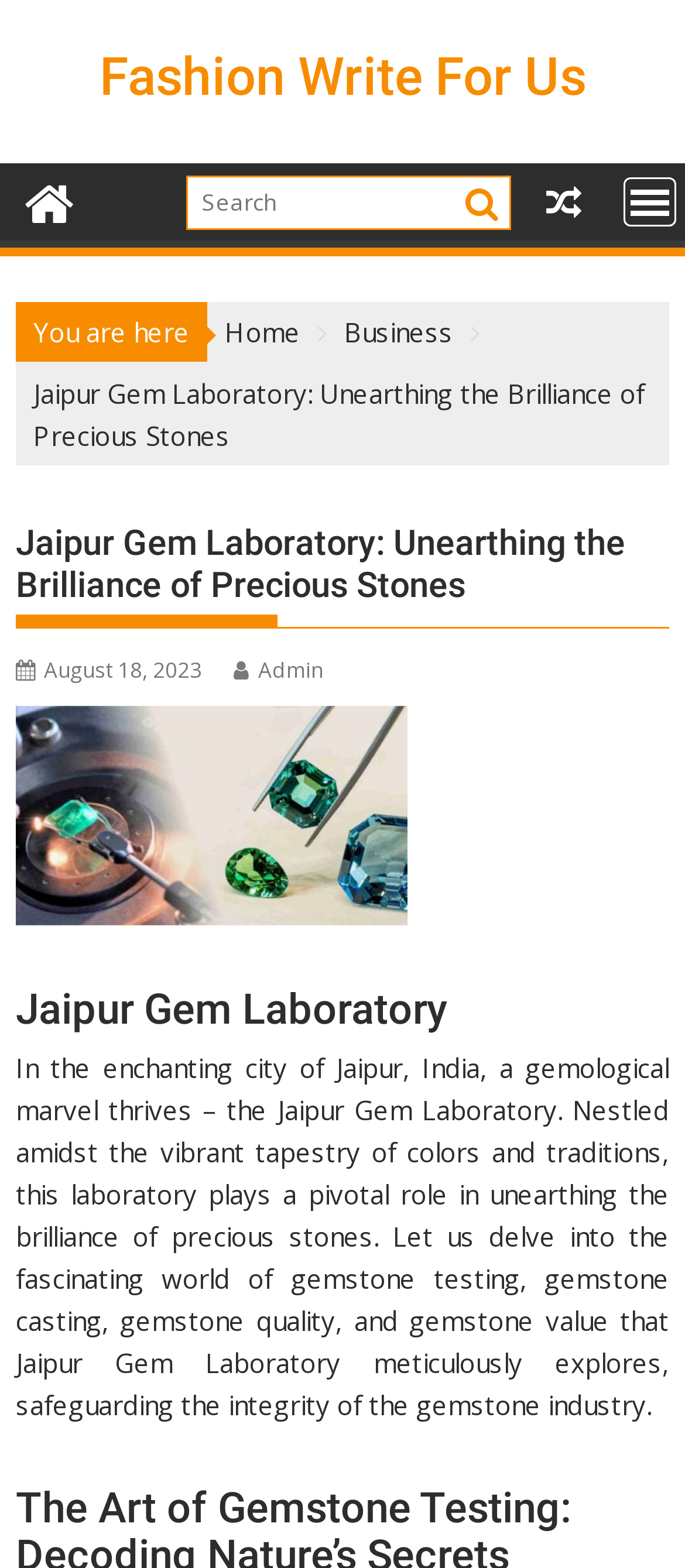What is the purpose of the laboratory?
Refer to the image and give a detailed answer to the question.

I inferred the purpose of the laboratory by reading the static text that describes the laboratory as a place that 'meticulously explores' gemstone testing, gemstone casting, gemstone quality, and gemstone value. This suggests that the laboratory is involved in these activities.